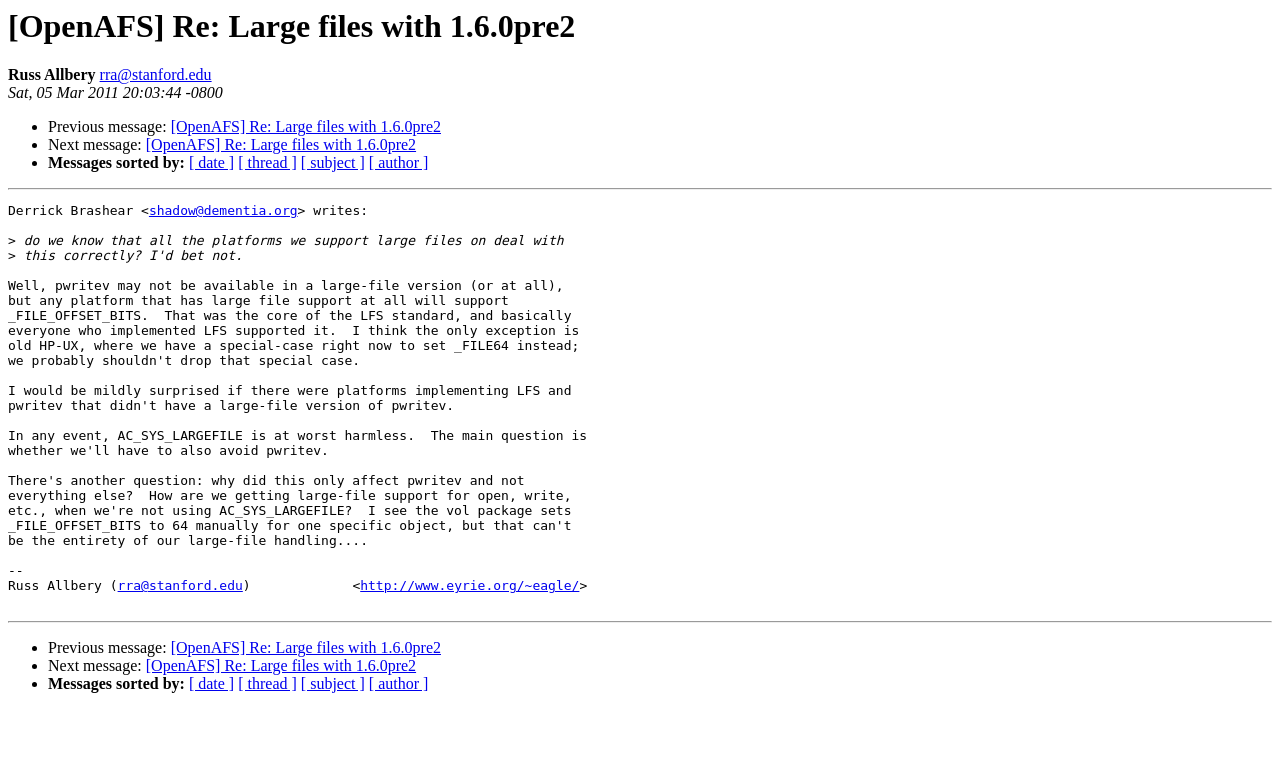Please identify the bounding box coordinates of the element that needs to be clicked to perform the following instruction: "View previous message".

[0.038, 0.155, 0.133, 0.177]